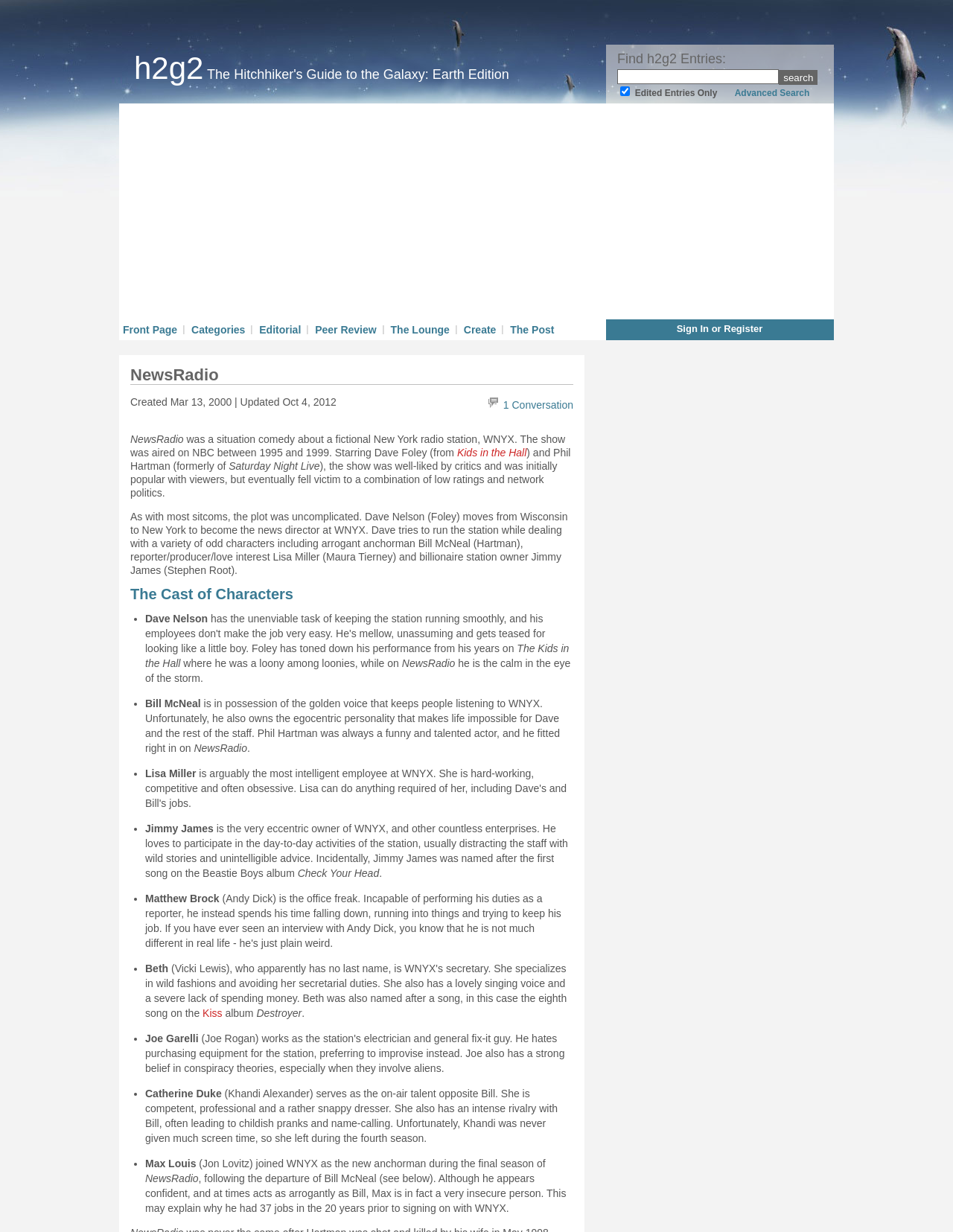How many jobs did Max Louis have in the 20 years prior to signing on with WNYX?
Answer the question with as much detail as you can, using the image as a reference.

I found this answer by reading the text that describes the character Max Louis, which mentions that he had 37 jobs in the 20 years prior to signing on with WNYX.